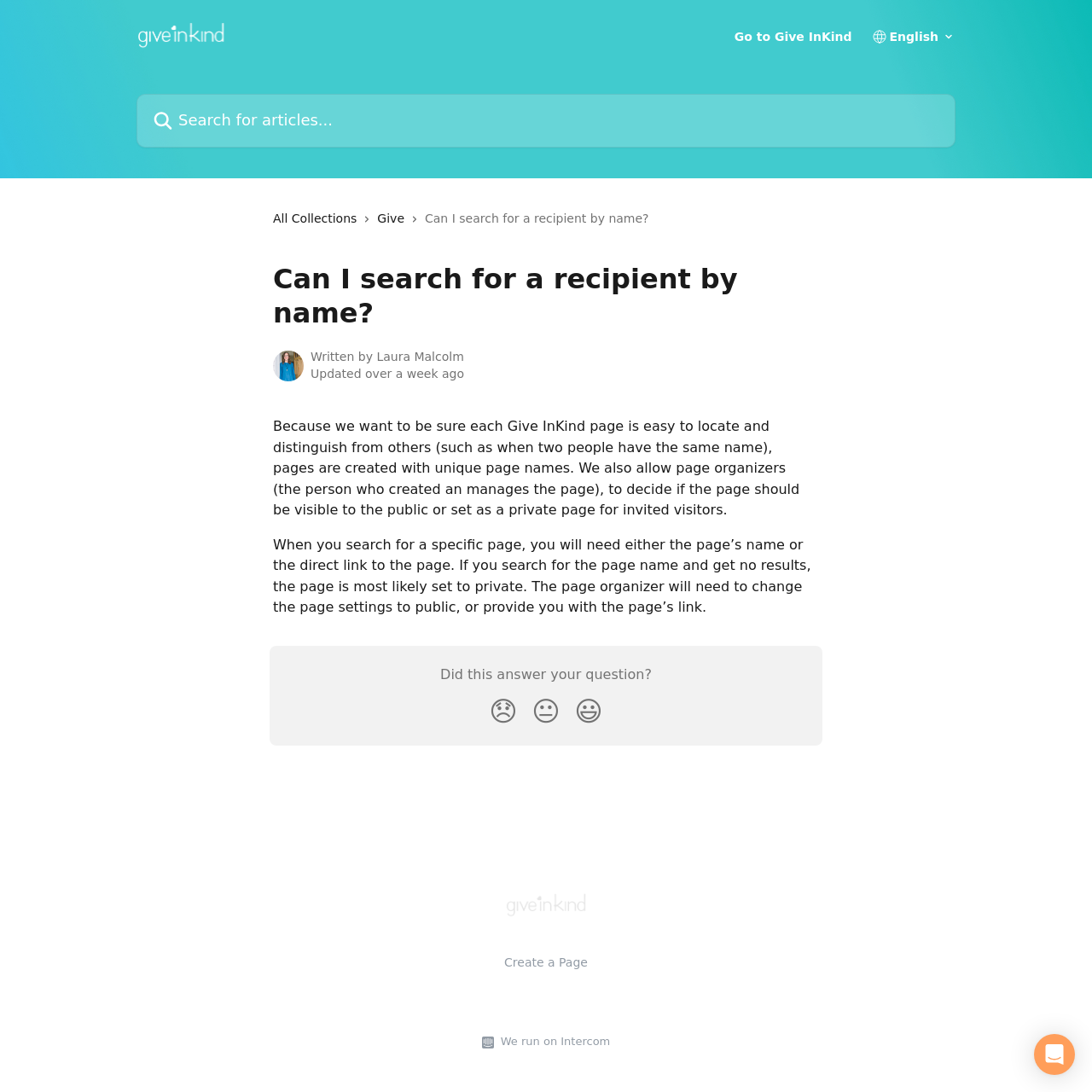What is the name of the platform that runs the webpage?
Using the information from the image, provide a comprehensive answer to the question.

The name of the platform that runs the webpage can be found at the bottom of the webpage, where it says 'We run on Intercom'.